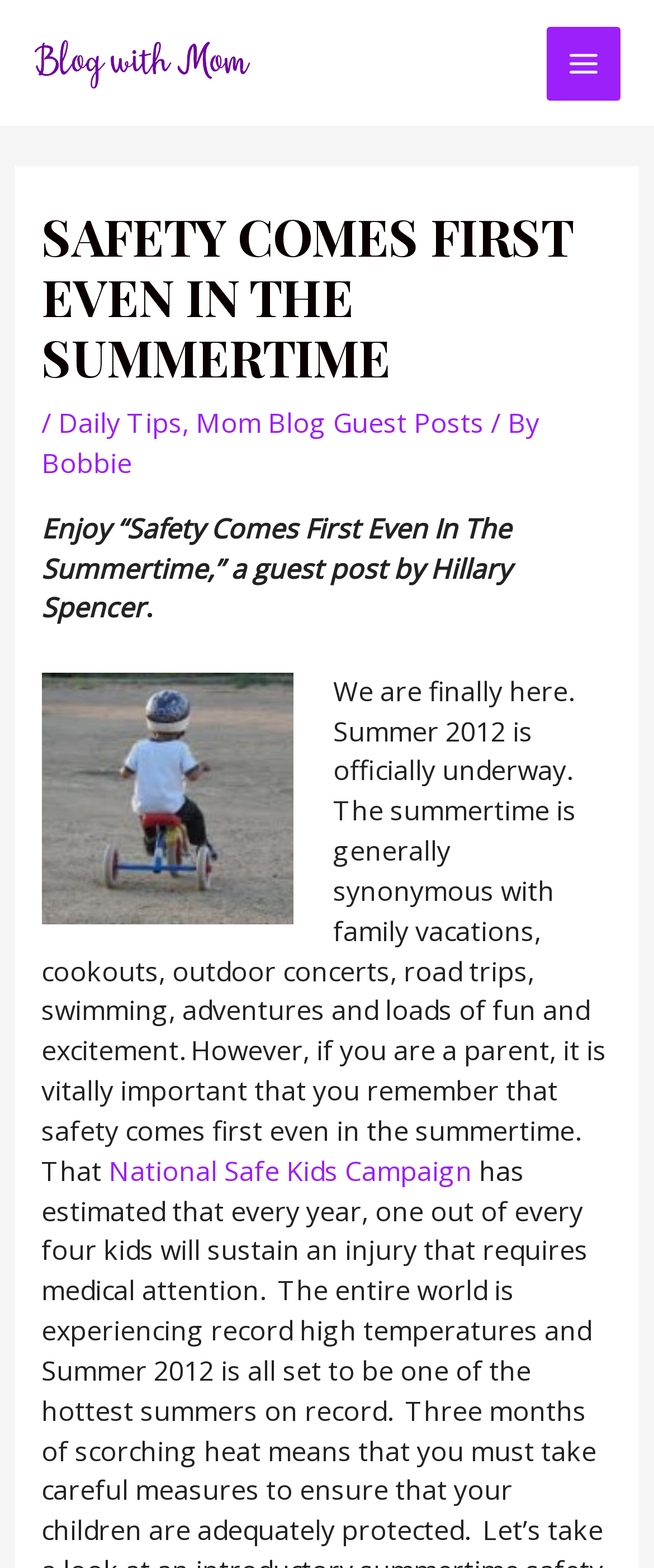Please reply to the following question with a single word or a short phrase:
What is the name of the campaign mentioned in the article?

National Safe Kids Campaign